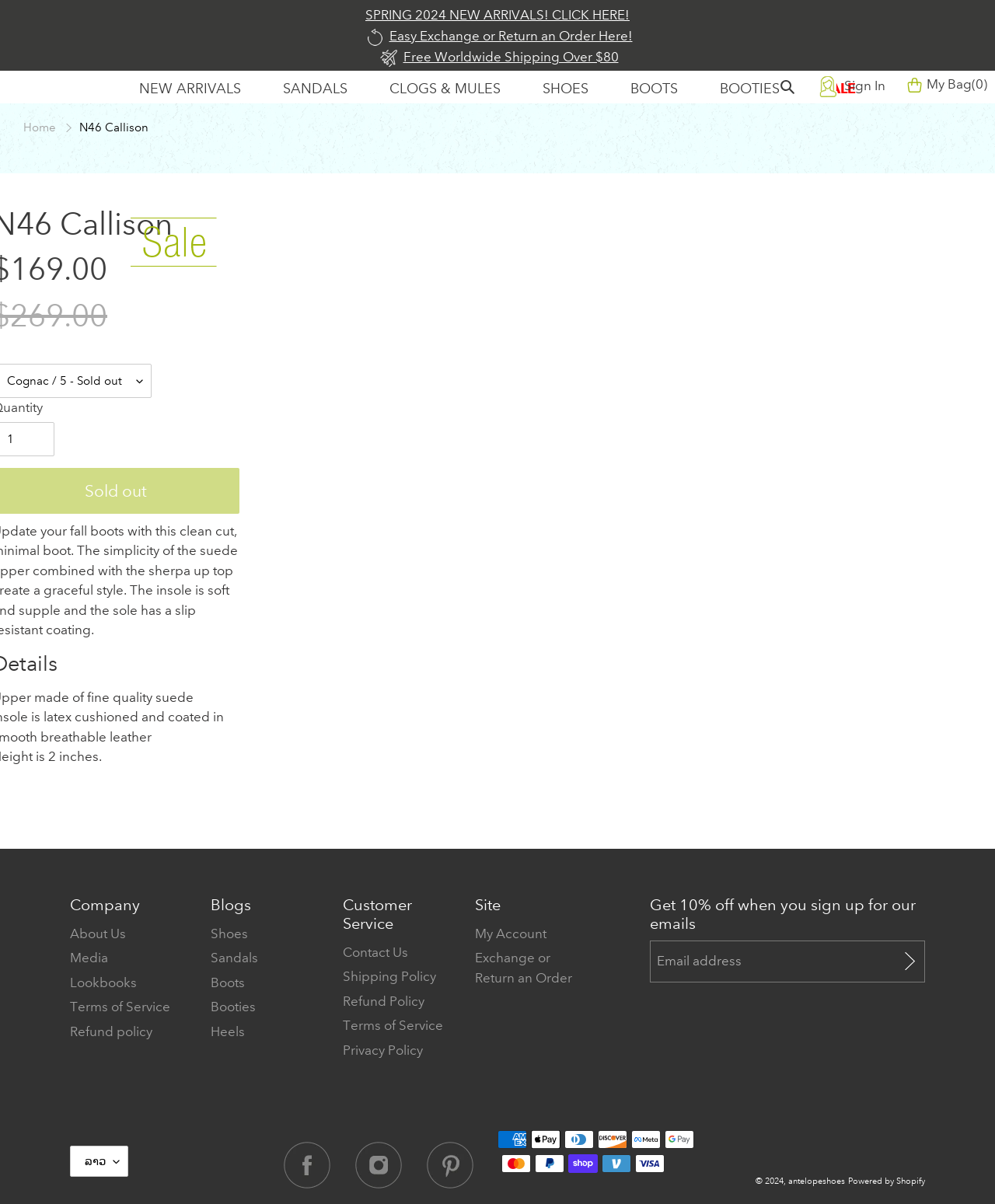Could you specify the bounding box coordinates for the clickable section to complete the following instruction: "Explore new arrivals"?

[0.119, 0.065, 0.263, 0.086]